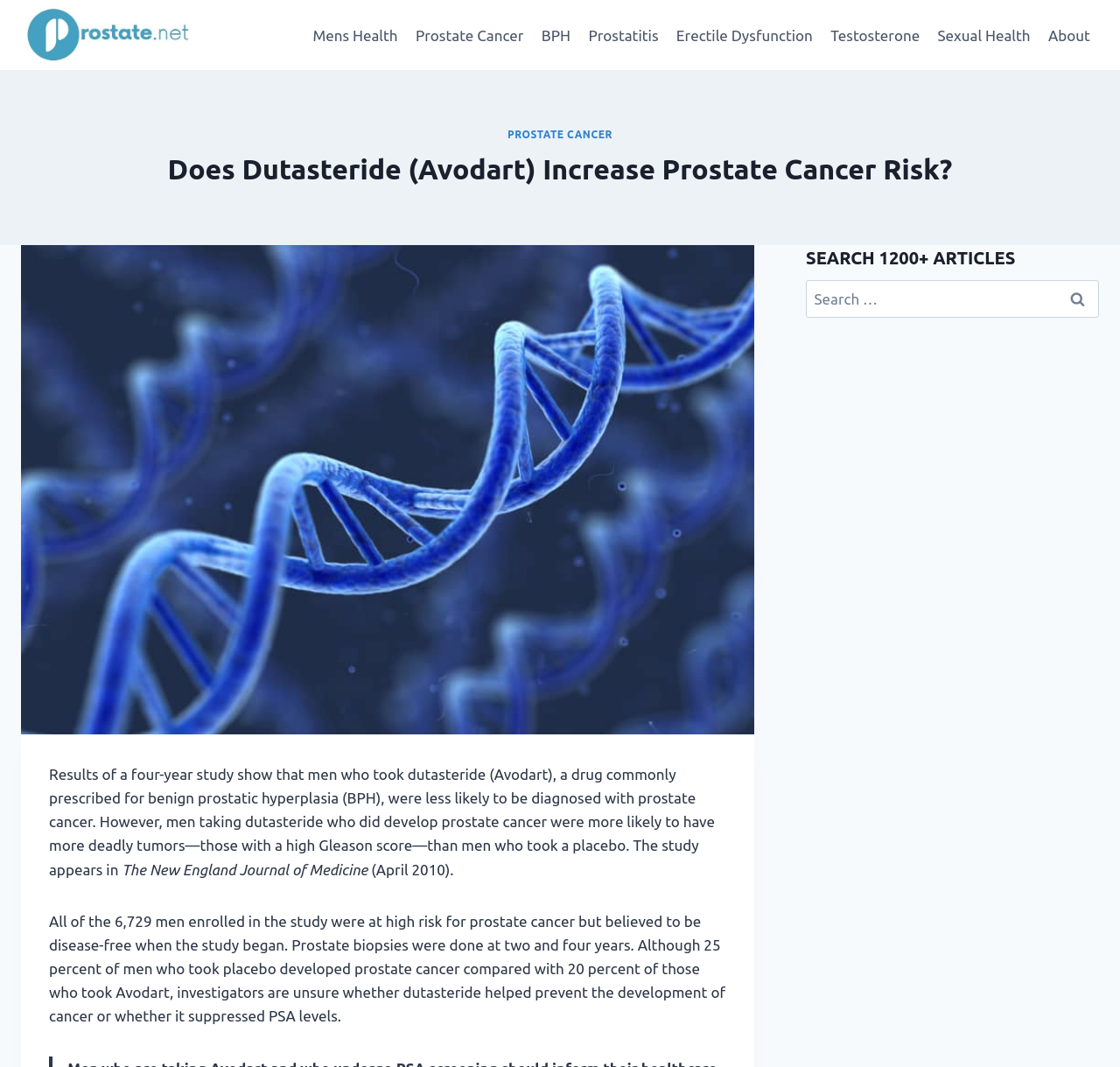Examine the screenshot and answer the question in as much detail as possible: What is the name of the journal mentioned in the article?

The article mentions a study published in The New England Journal of Medicine in April 2010, which suggests that the journal is a reputable source of medical research.